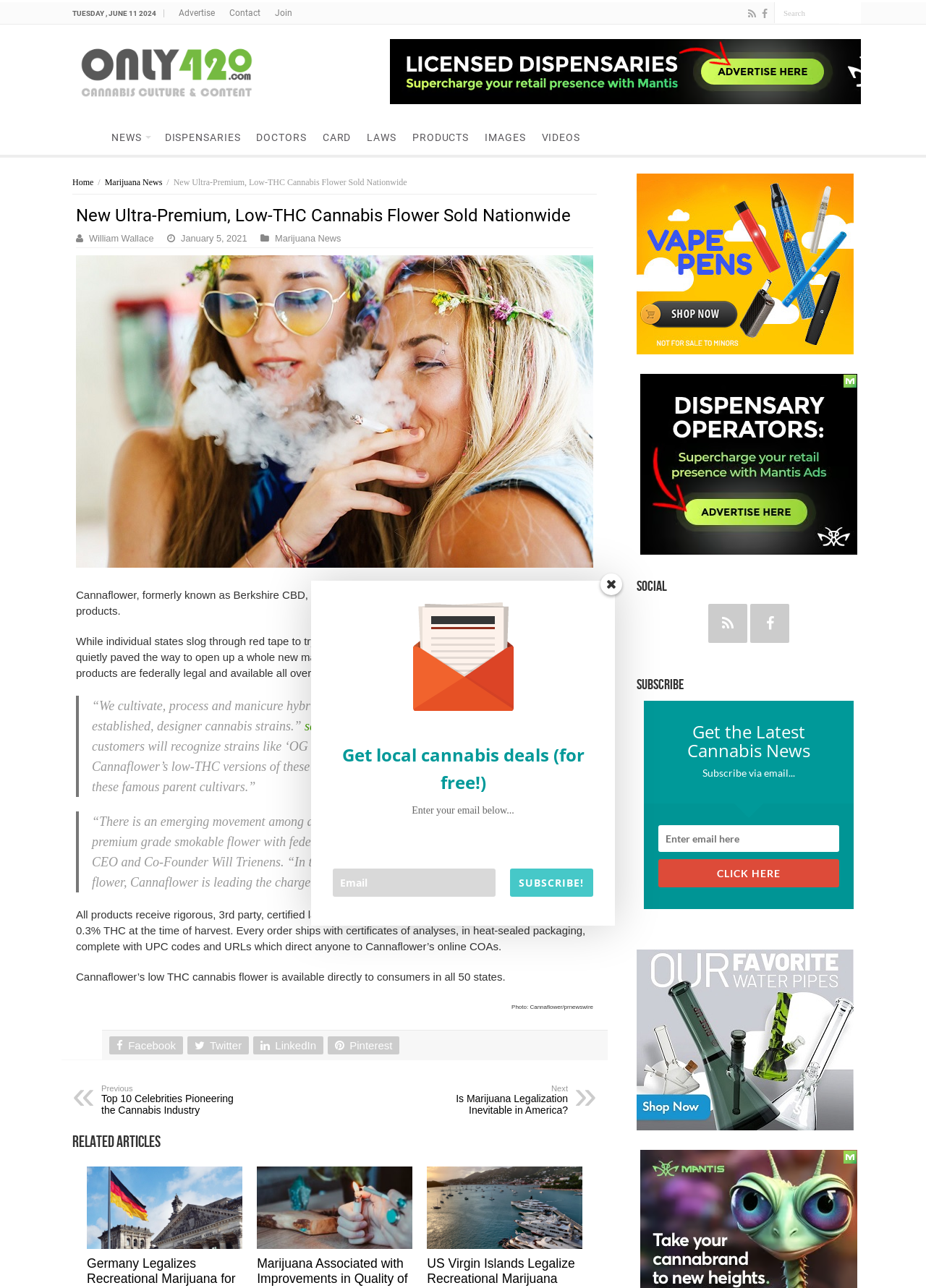Please determine the bounding box coordinates of the element to click in order to execute the following instruction: "Search for something". The coordinates should be four float numbers between 0 and 1, specified as [left, top, right, bottom].

[0.836, 0.002, 0.906, 0.018]